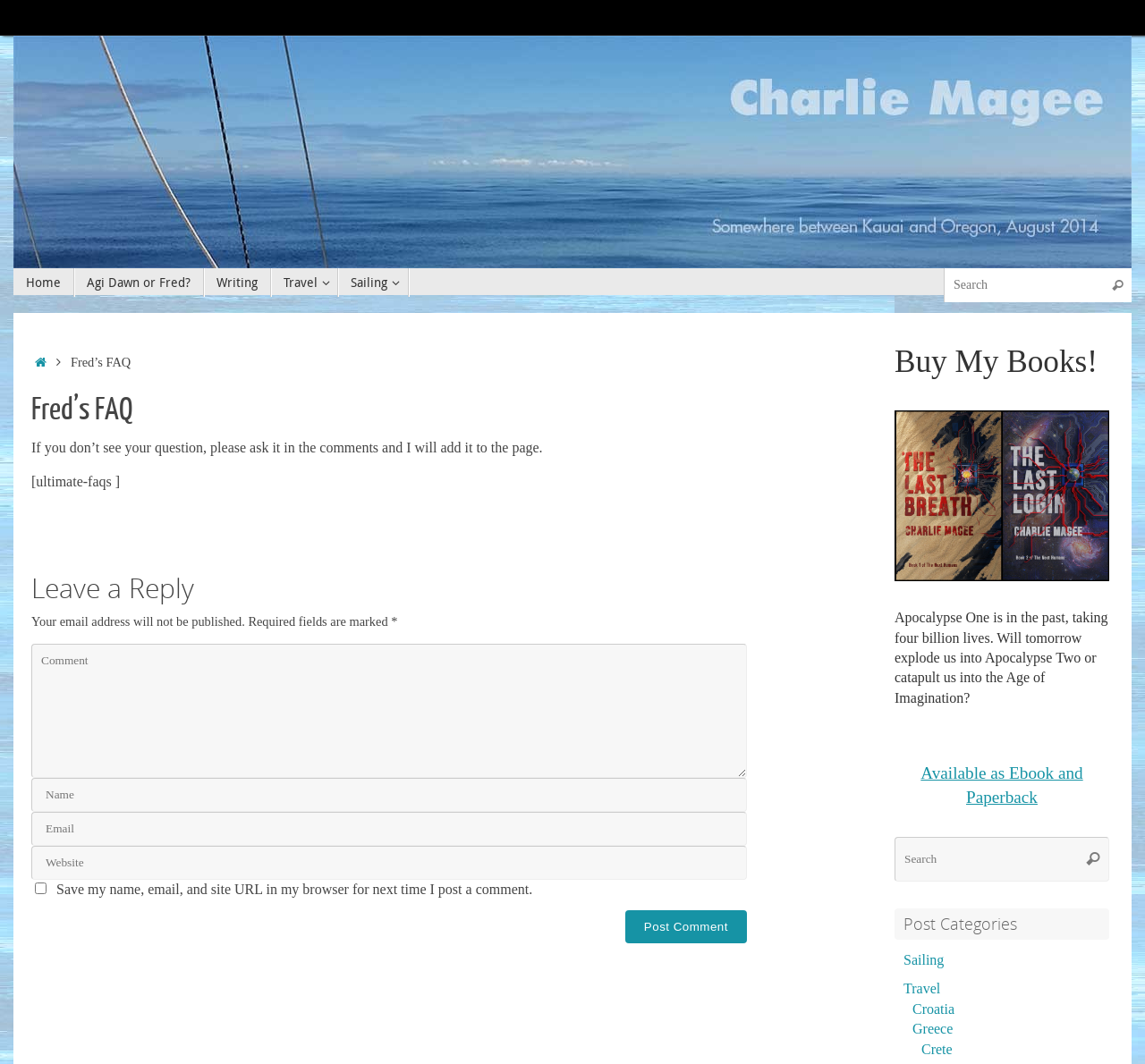Can you find the bounding box coordinates for the element to click on to achieve the instruction: "Search in Post Categories"?

[0.781, 0.786, 0.969, 0.828]